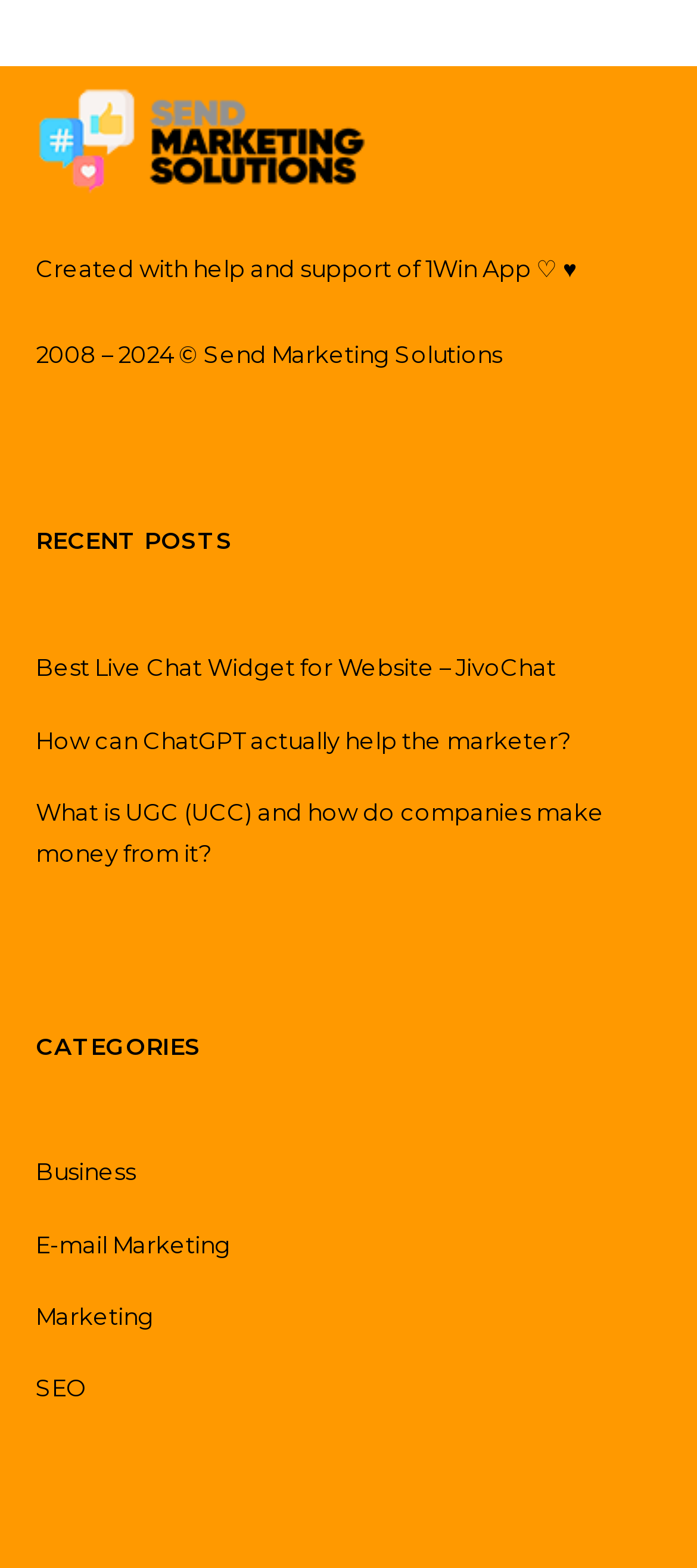Please give the bounding box coordinates of the area that should be clicked to fulfill the following instruction: "Go to 'Home'". The coordinates should be in the format of four float numbers from 0 to 1, i.e., [left, top, right, bottom].

None